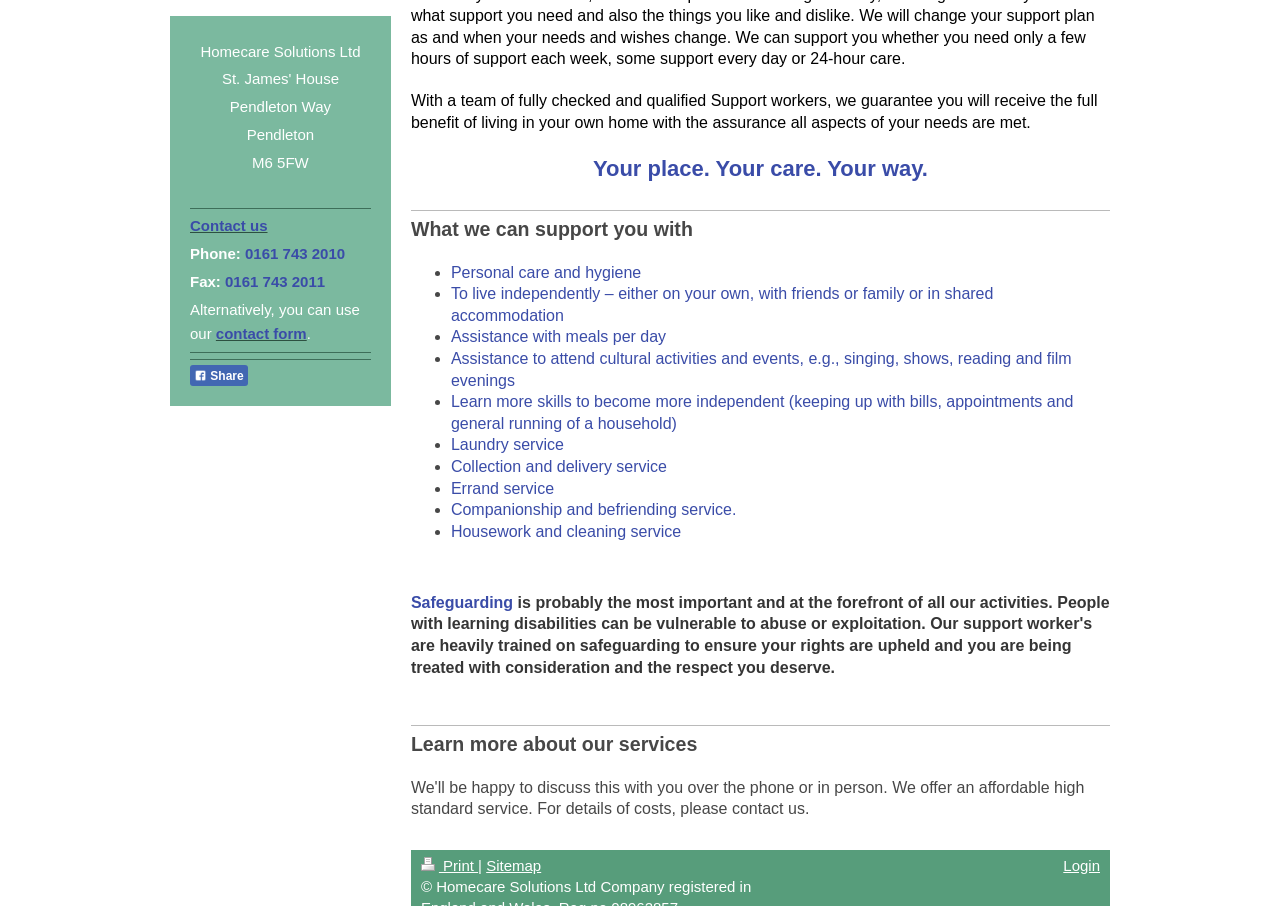Bounding box coordinates must be specified in the format (top-left x, top-left y, bottom-right x, bottom-right y). All values should be floating point numbers between 0 and 1. What are the bounding box coordinates of the UI element described as: December 2023

None